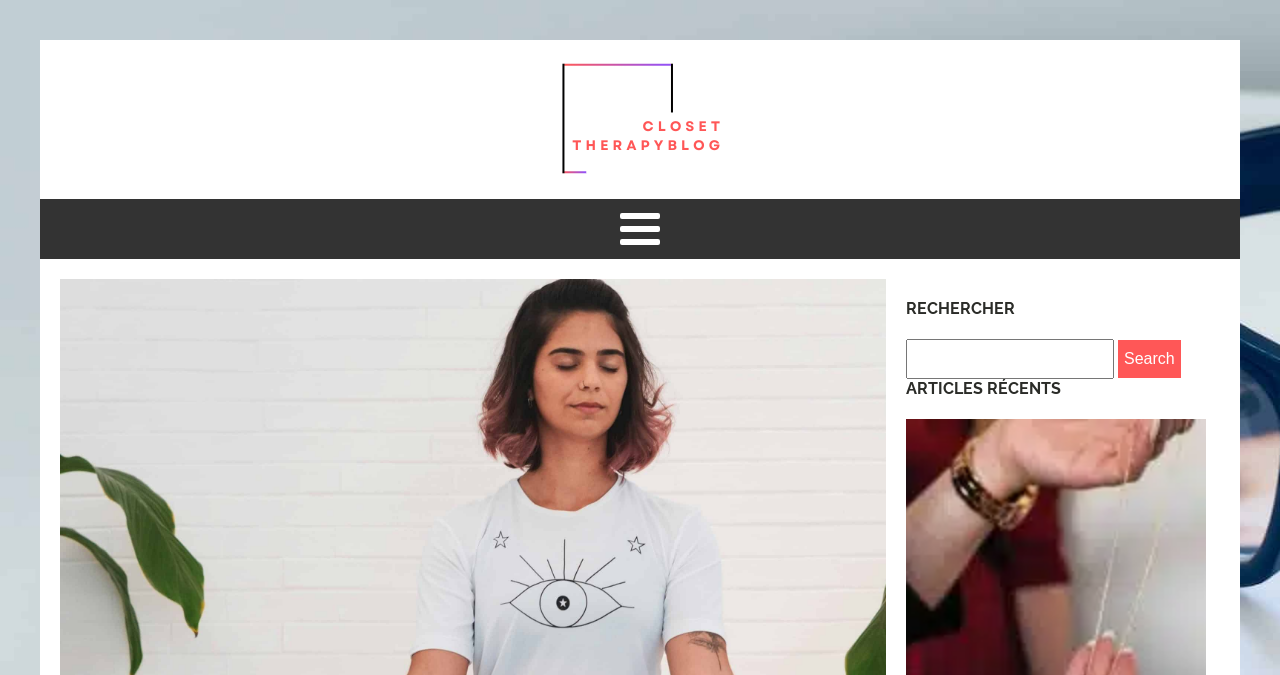Reply to the question below using a single word or brief phrase:
What is the function of the 'Search' button?

To submit search query